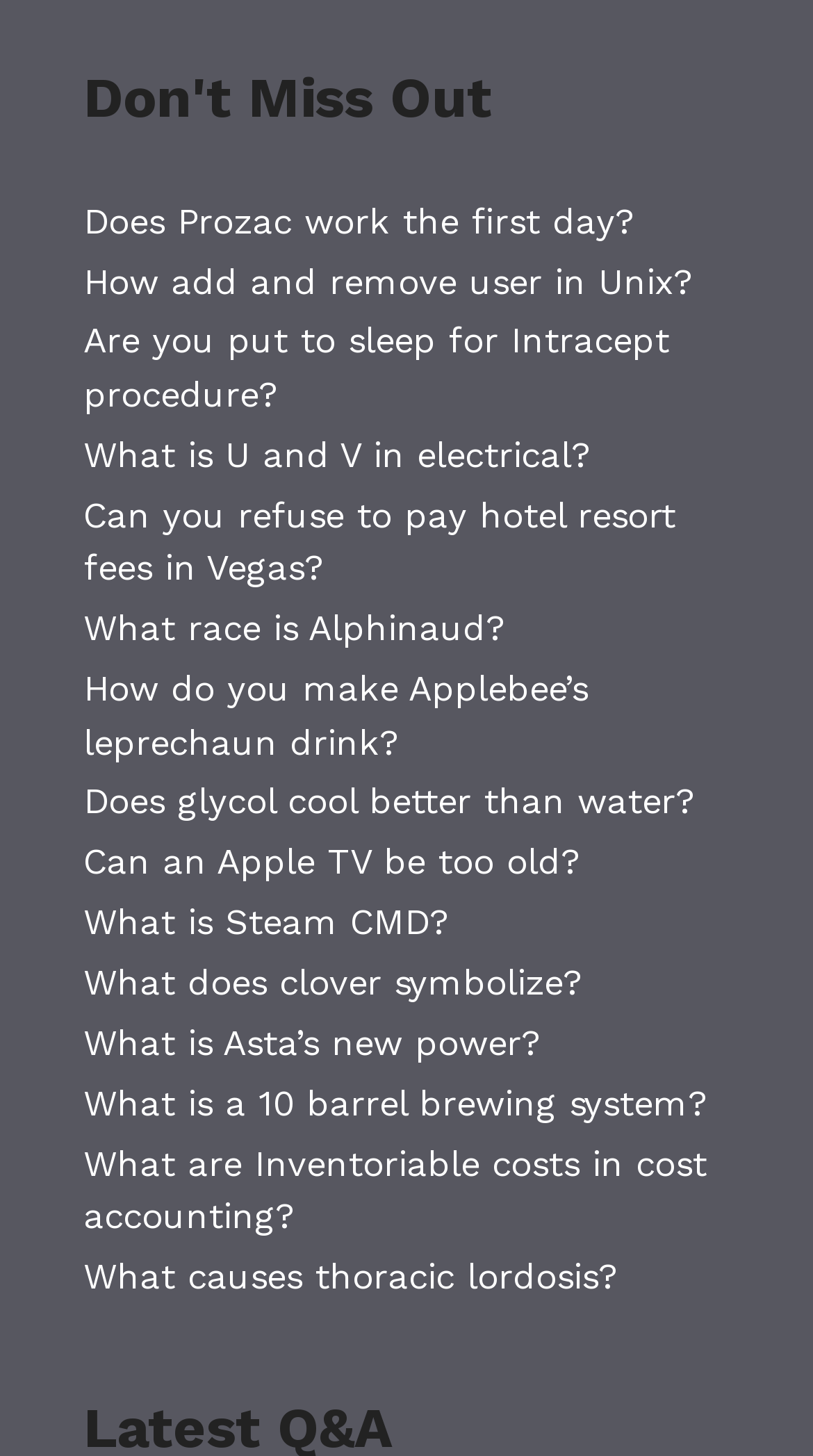Point out the bounding box coordinates of the section to click in order to follow this instruction: "Explore 'What is Steam CMD?'".

[0.103, 0.619, 0.551, 0.648]